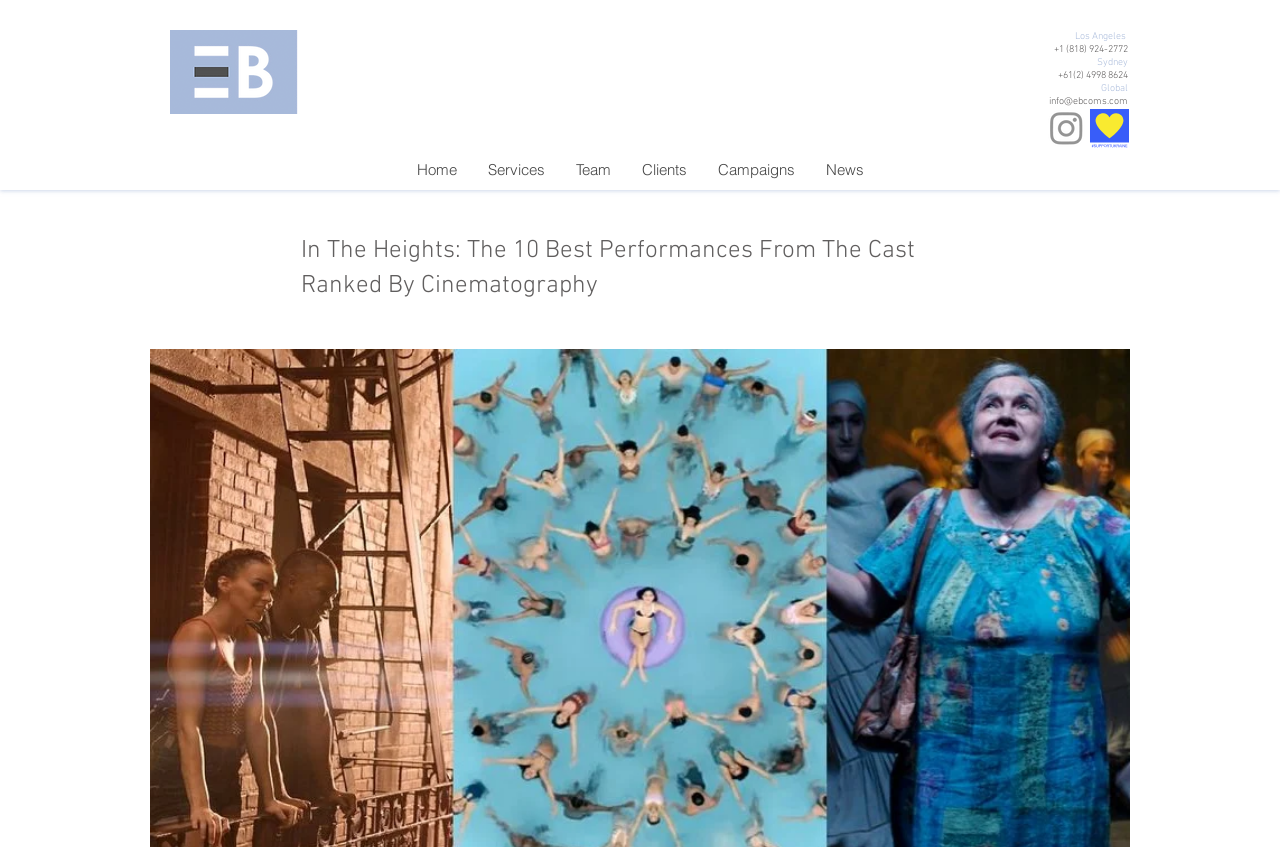What is the phone number for Sydney?
Refer to the screenshot and respond with a concise word or phrase.

+61(2) 4998 8624